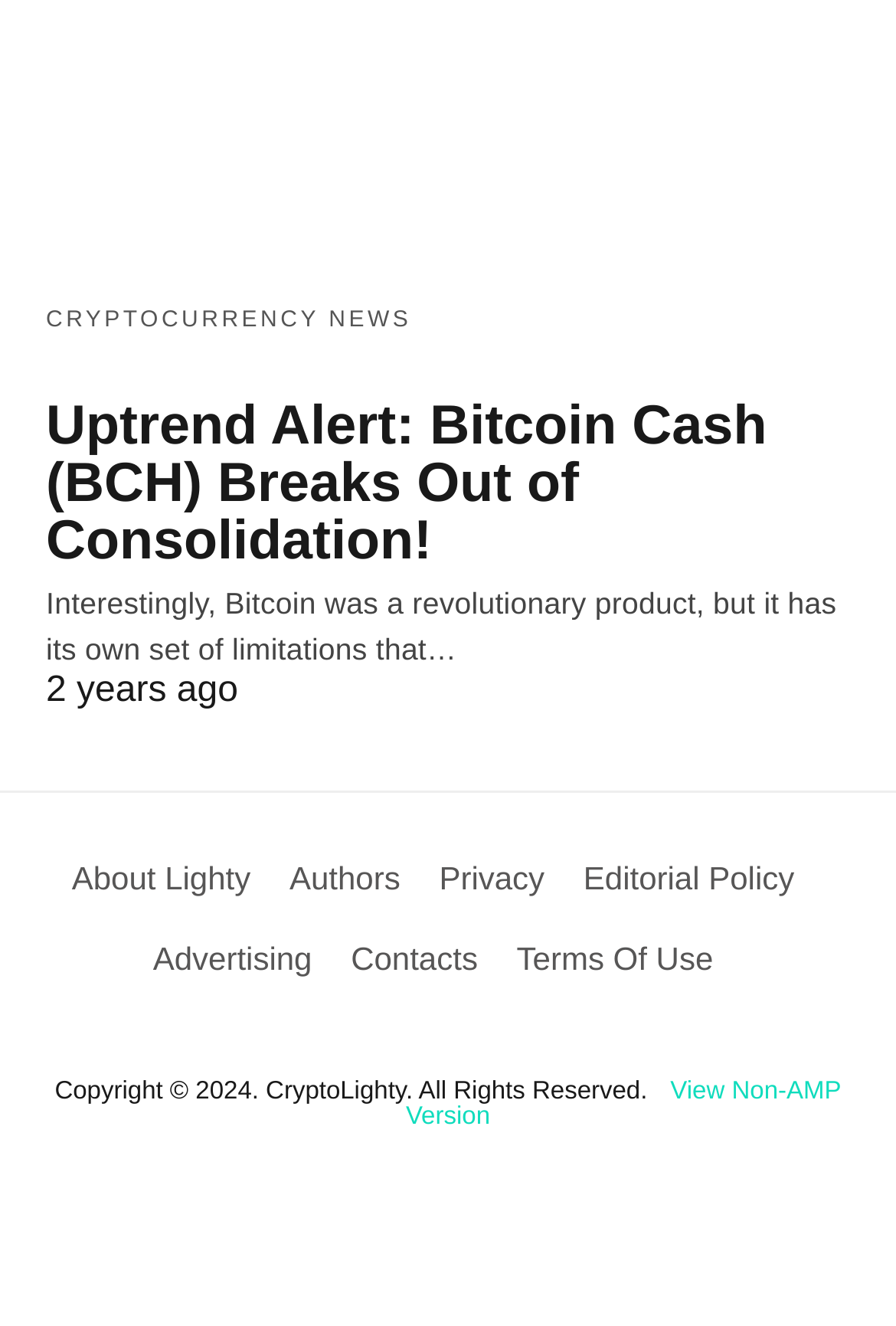Determine the bounding box coordinates of the region that needs to be clicked to achieve the task: "Tell us more about your project".

None